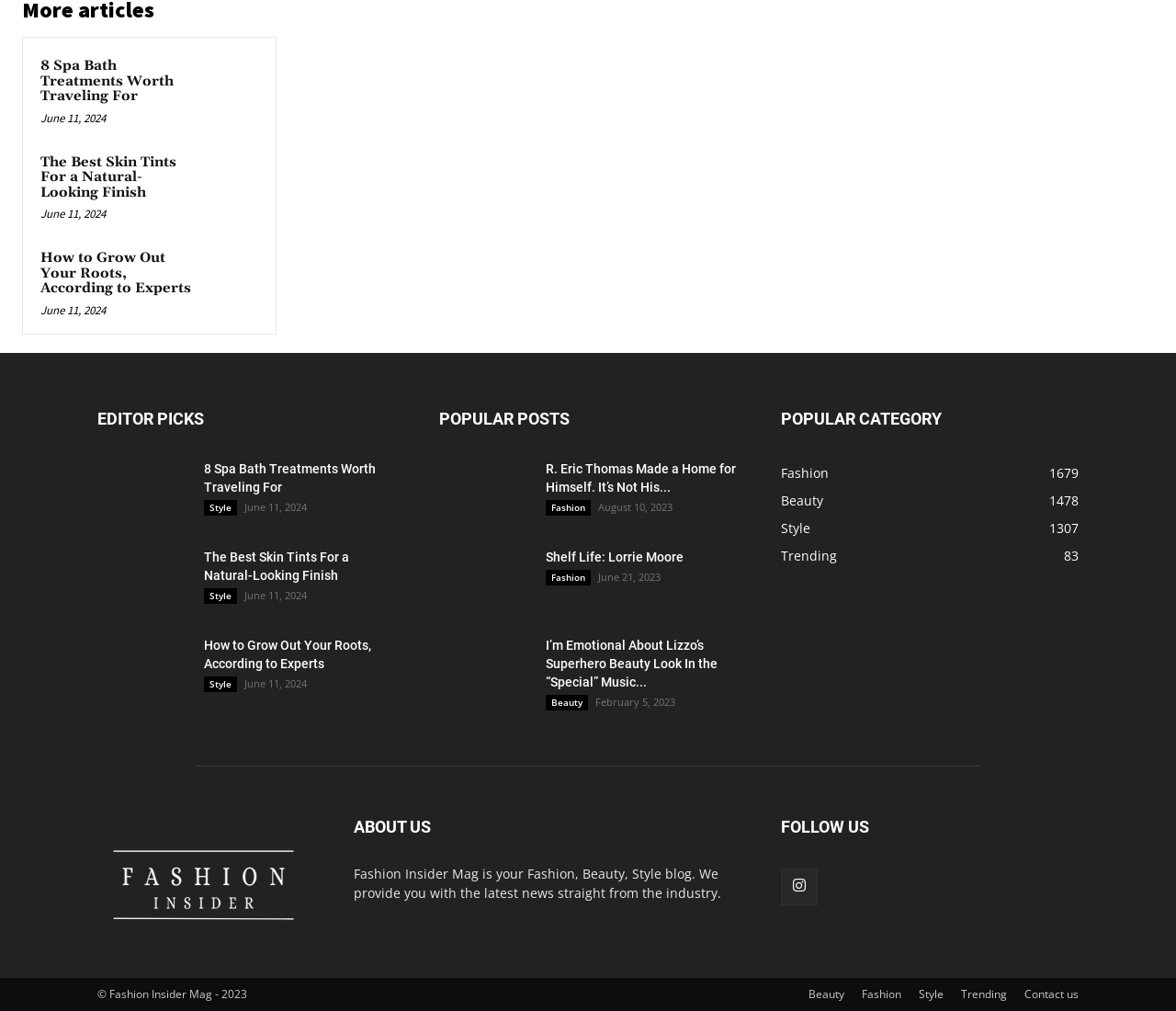Please identify the bounding box coordinates of the element that needs to be clicked to perform the following instruction: "Follow Fashion Insider Mag on social media".

[0.664, 0.859, 0.695, 0.895]